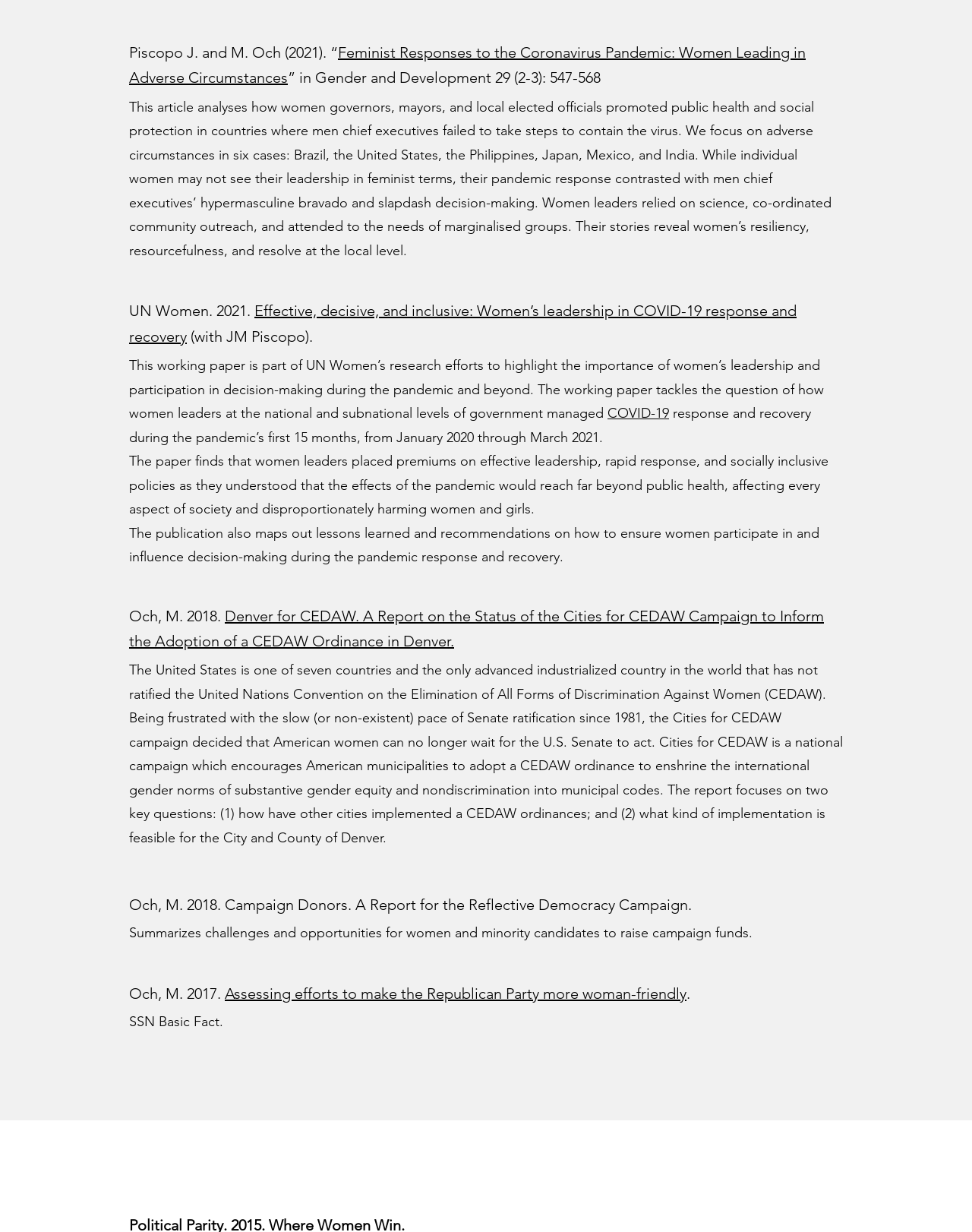Give a short answer to this question using one word or a phrase:
How many links are there in the webpage?

6